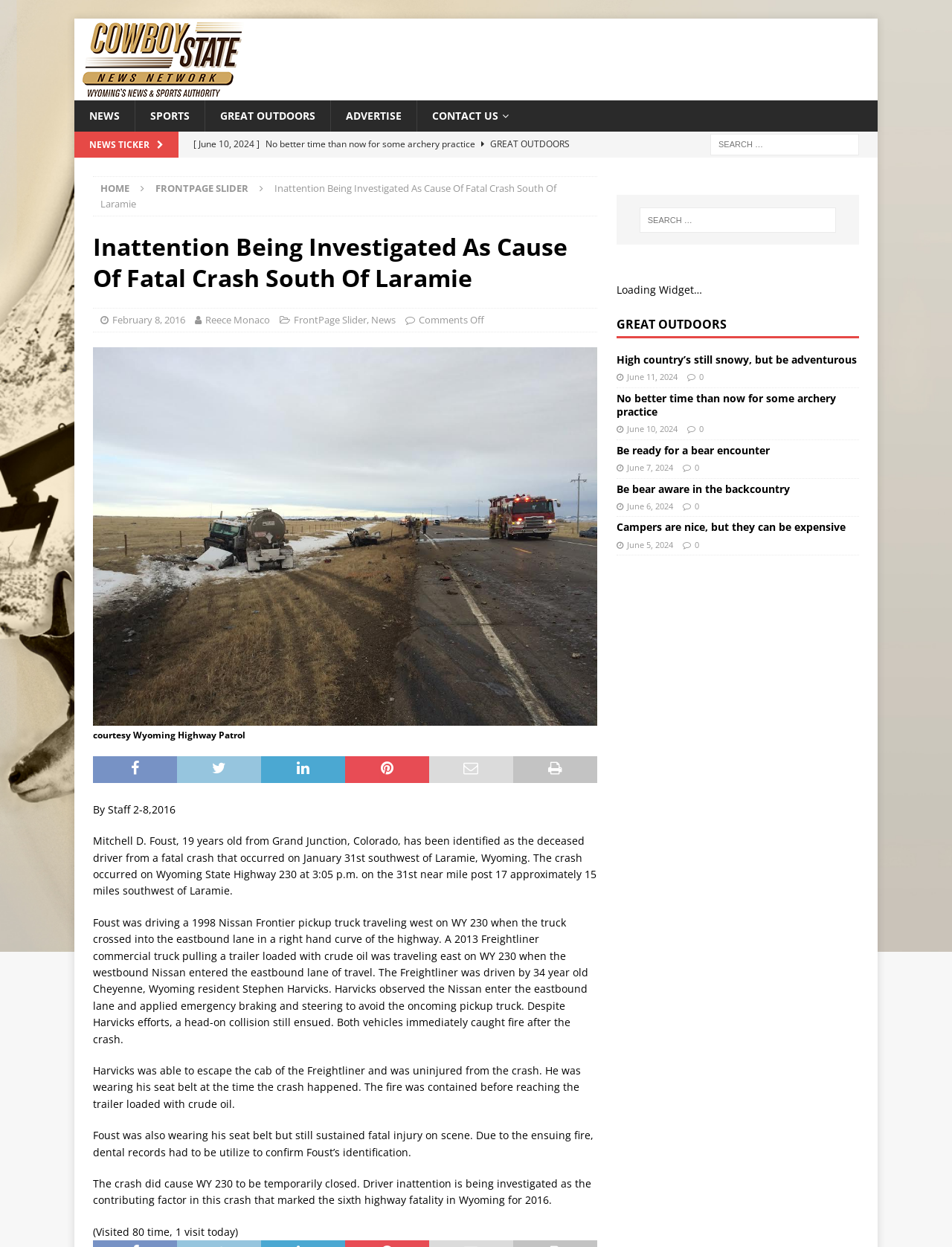Please specify the bounding box coordinates of the clickable region necessary for completing the following instruction: "Visit the front page". The coordinates must consist of four float numbers between 0 and 1, i.e., [left, top, right, bottom].

[0.163, 0.146, 0.261, 0.156]